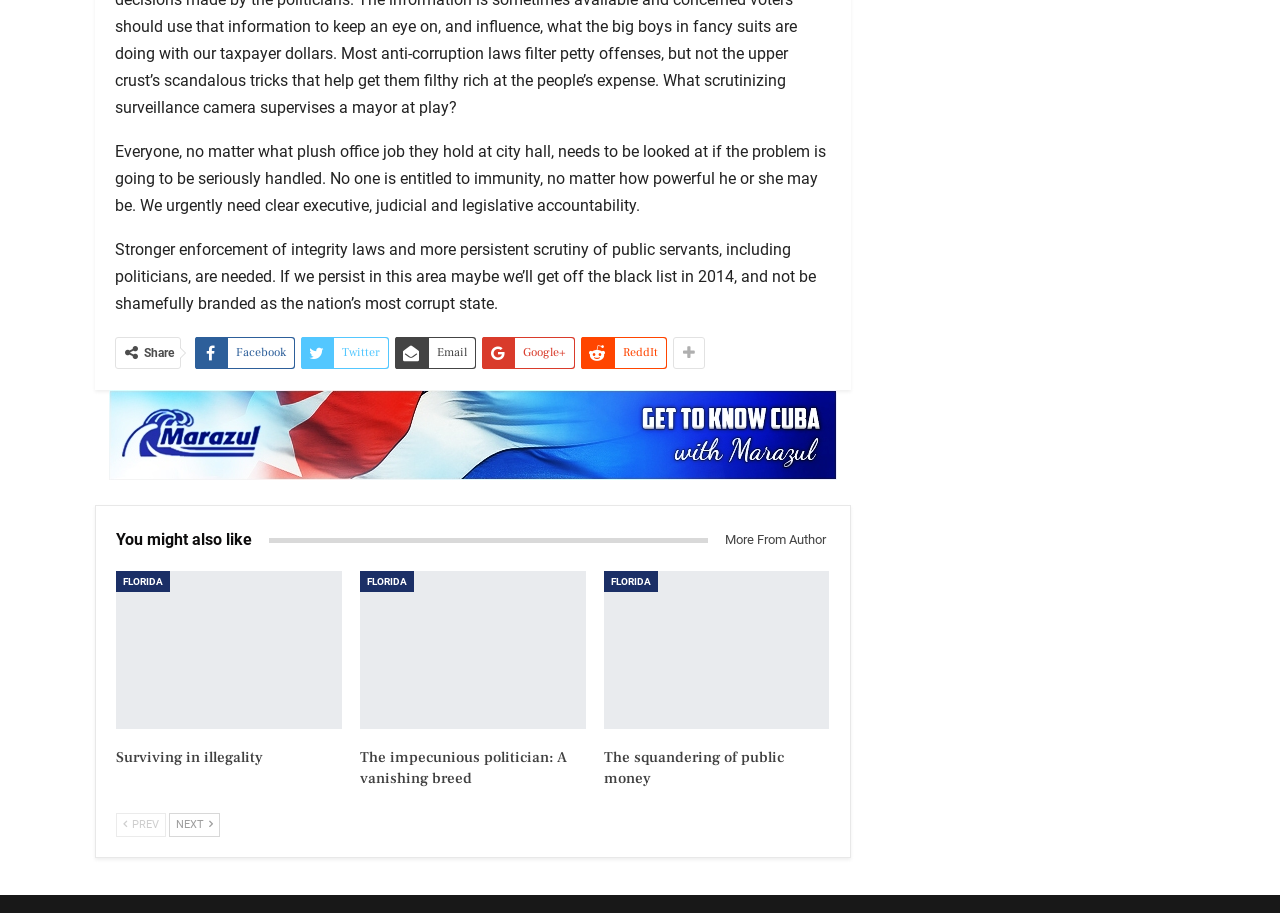Please specify the coordinates of the bounding box for the element that should be clicked to carry out this instruction: "Share on Twitter". The coordinates must be four float numbers between 0 and 1, formatted as [left, top, right, bottom].

[0.235, 0.369, 0.304, 0.404]